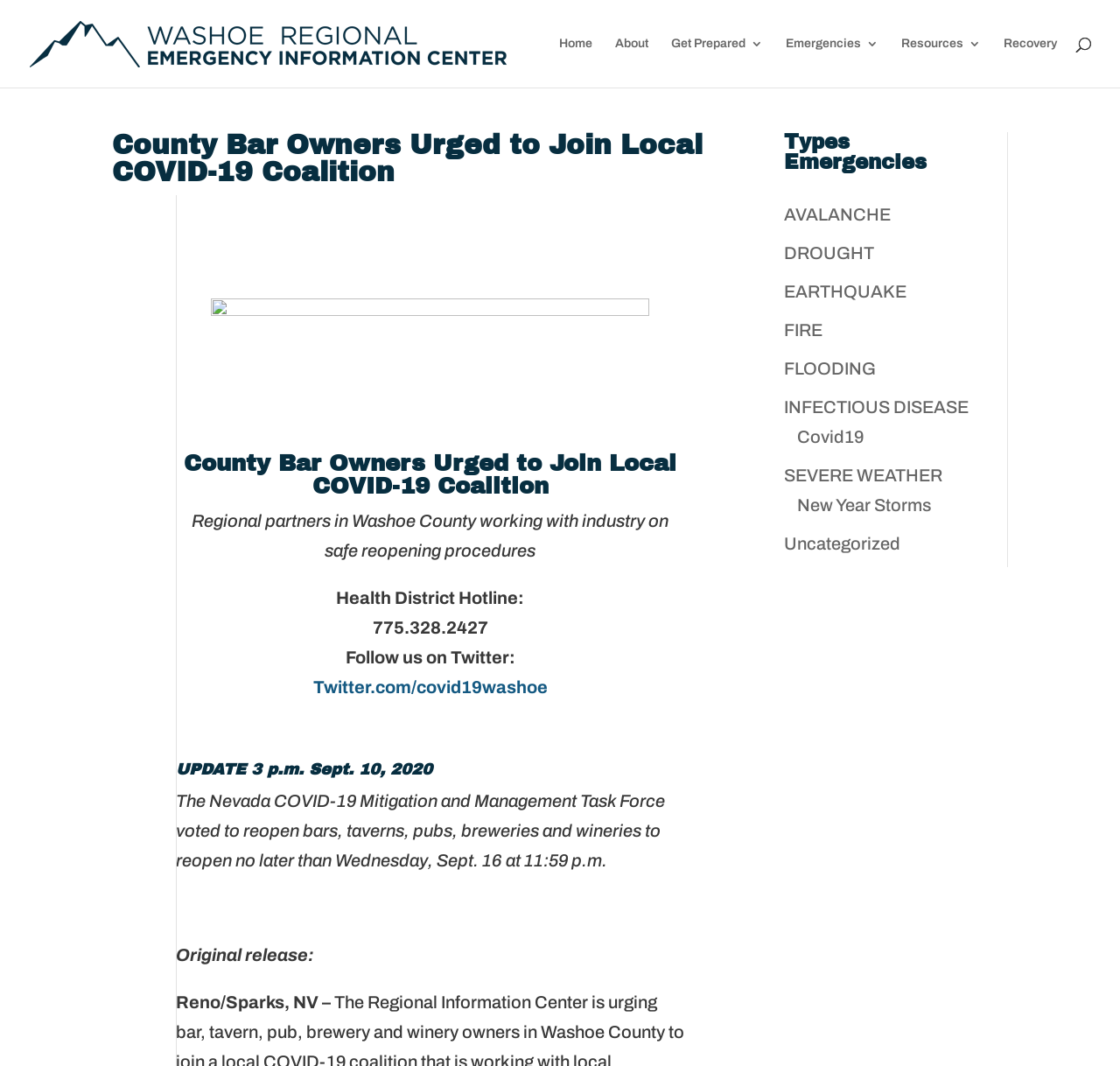Given the webpage screenshot, identify the bounding box of the UI element that matches this description: "AVALANCHE".

[0.7, 0.192, 0.795, 0.21]